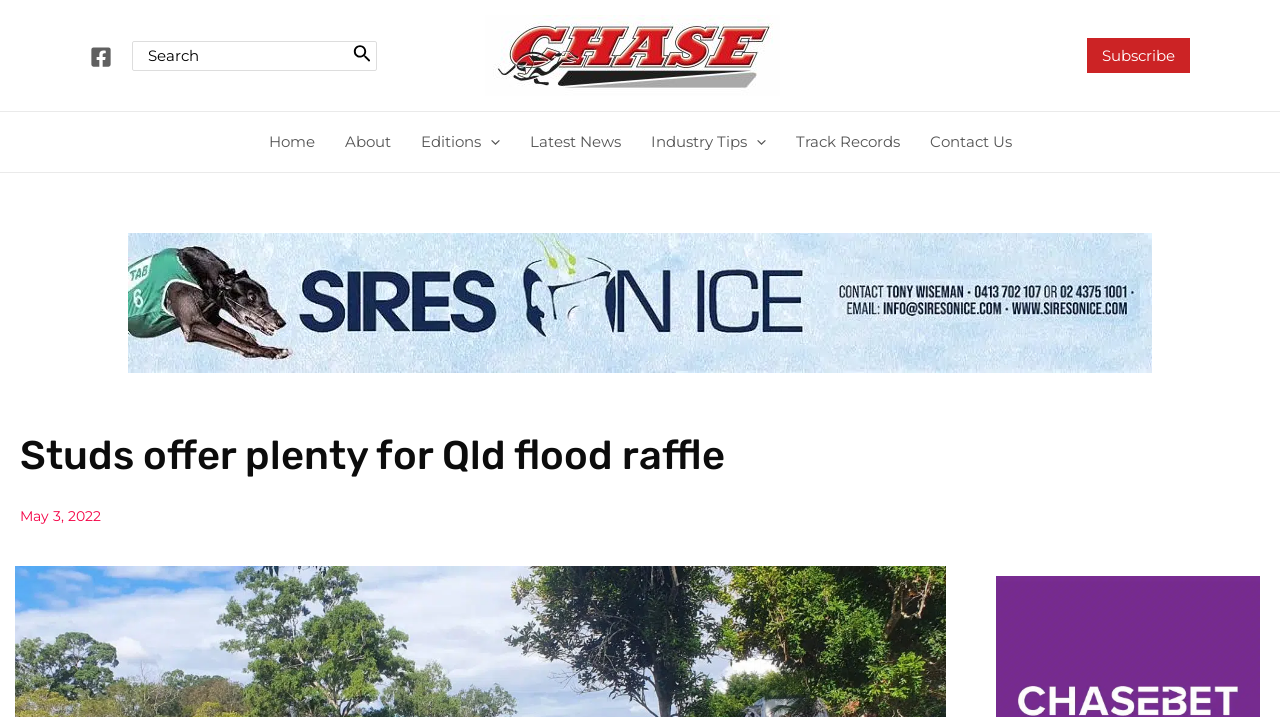Offer an extensive depiction of the webpage and its key elements.

The webpage appears to be a news article from Chase News, with a title "Studs offer plenty for Qld flood raffle". At the top left corner, there is a Facebook link accompanied by a small image. Next to it, there is a search bar with a search button and a small image. 

On the top right corner, there is a link to the Chase News website, accompanied by a larger image. Below it, there is a link to subscribe to the website. 

The main navigation menu is located below the top section, with links to Home, About, Editions, Latest News, Industry Tips, Track Records, and Contact Us. Some of these links have dropdown menus, indicated by small images.

The main content of the webpage is a news article, with a title "Studs offer plenty for Qld flood raffle" and a date "May 3, 2022" at the top. The article is about AMY Broadrick's efforts to raise thousands of dollars for a group of south-east Queensland greyhound trainers who lost everything in the recent floods.

There are no images directly related to the news article, but there are several small images scattered throughout the webpage, mostly used as icons for links and buttons.